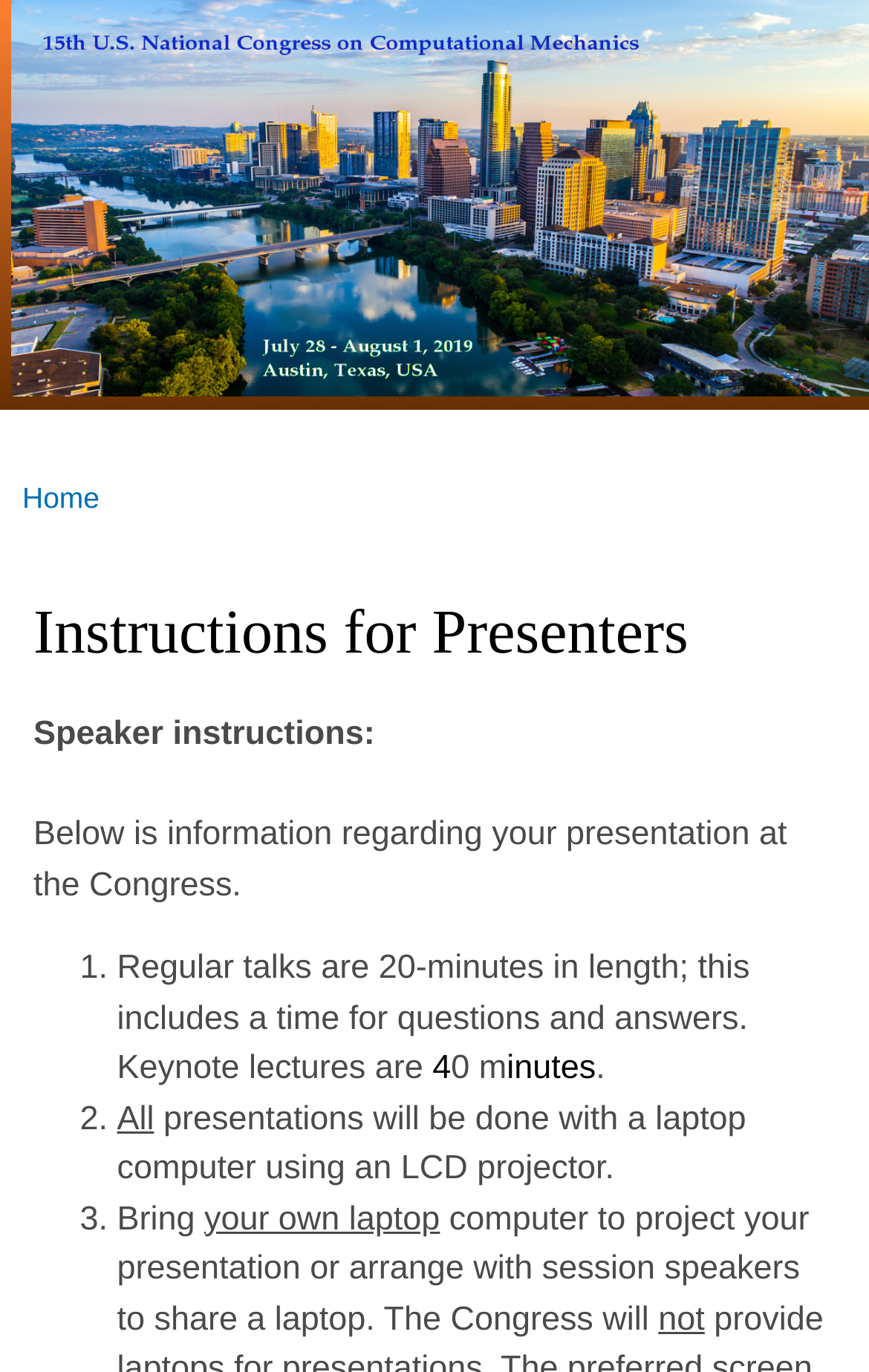Please provide a brief answer to the question using only one word or phrase: 
What is the format of the presentations?

LCD projector